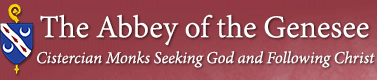What is the abbey's commitment to?
Based on the image, answer the question with a single word or brief phrase.

Cistercian monastic life